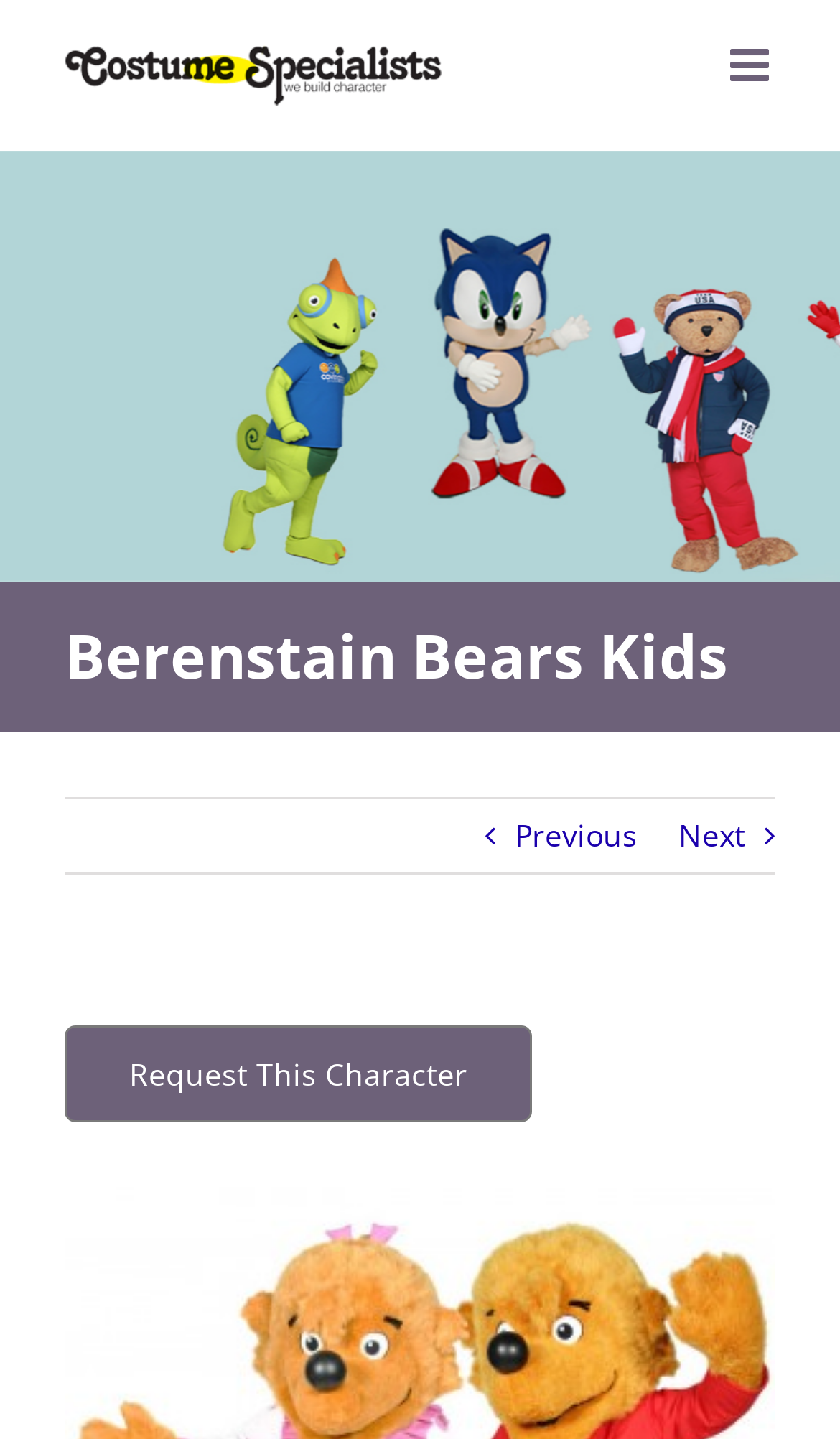Using the format (top-left x, top-left y, bottom-right x, bottom-right y), and given the element description, identify the bounding box coordinates within the screenshot: Previous

[0.613, 0.555, 0.759, 0.606]